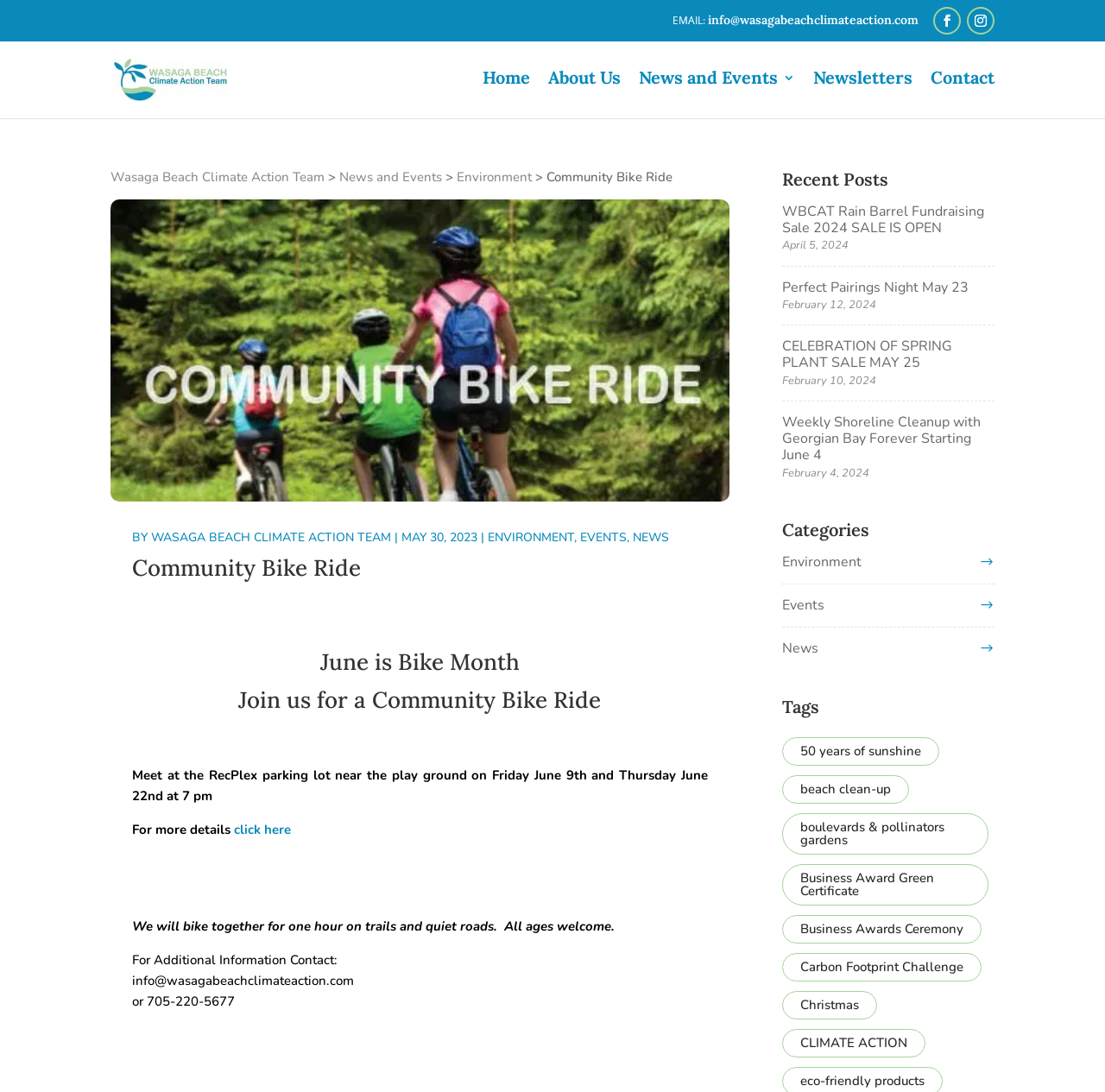Identify the bounding box coordinates of the area that should be clicked in order to complete the given instruction: "Click the Wasaga Beach Climate Action Team logo". The bounding box coordinates should be four float numbers between 0 and 1, i.e., [left, top, right, bottom].

[0.103, 0.046, 0.251, 0.101]